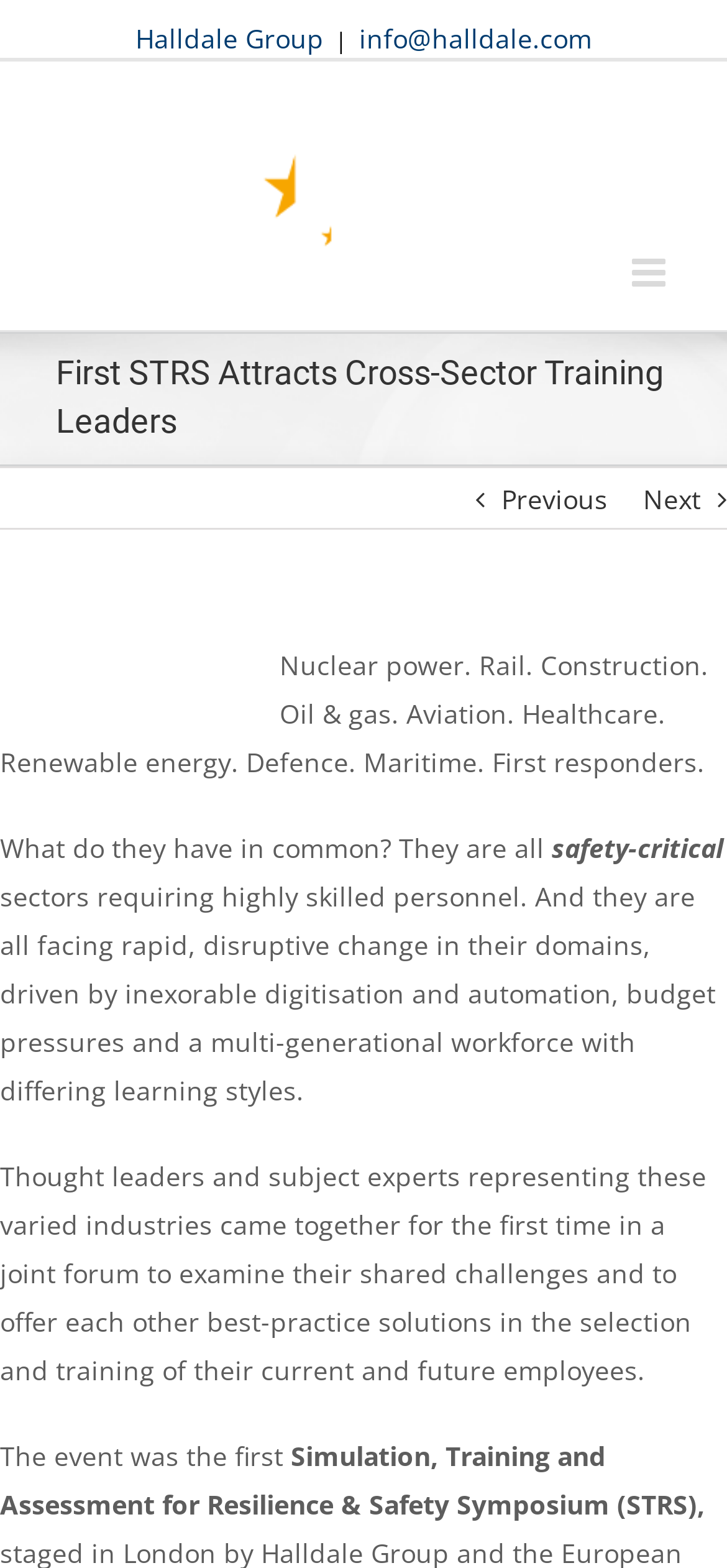Generate the title text from the webpage.

First STRS Attracts Cross-Sector Training Leaders